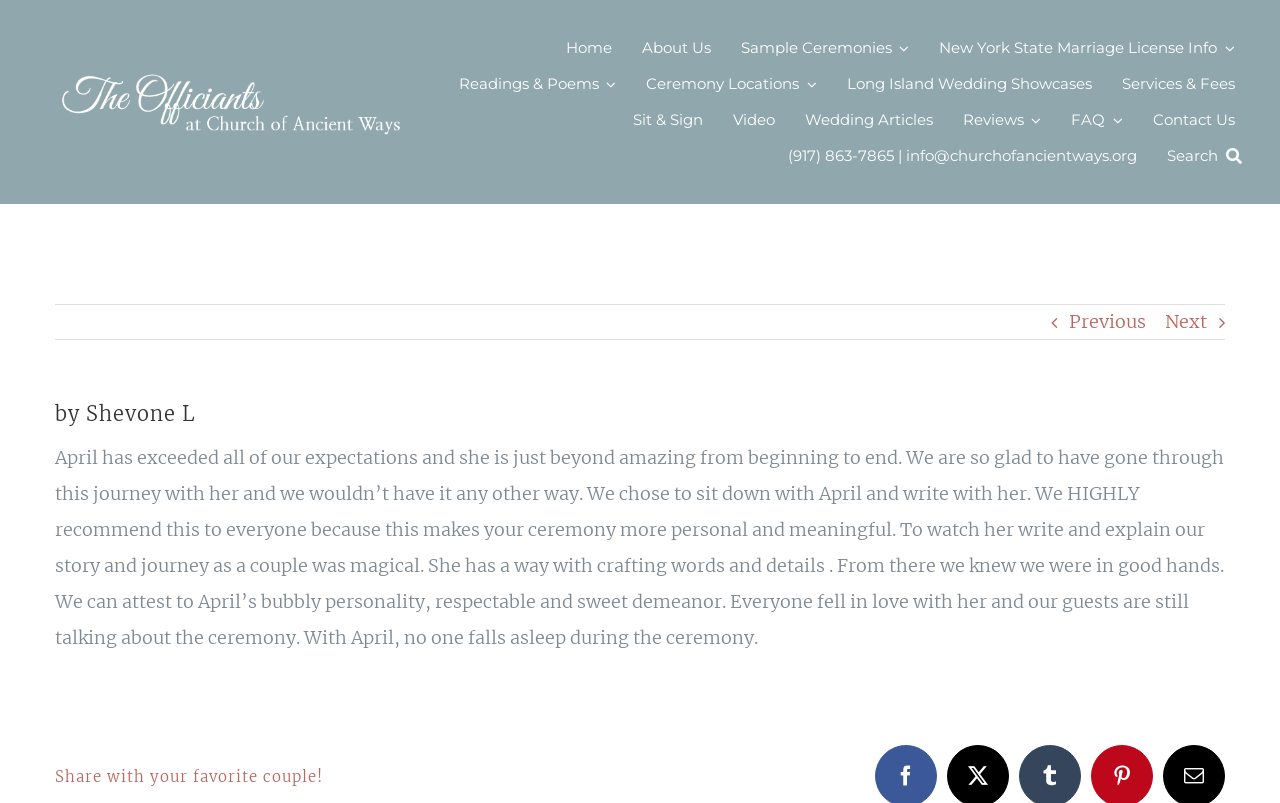Using the webpage screenshot and the element description Readings & Poems, determine the bounding box coordinates. Specify the coordinates in the format (top-left x, top-left y, bottom-right x, bottom-right y) with values ranging from 0 to 1.

[0.359, 0.082, 0.482, 0.127]